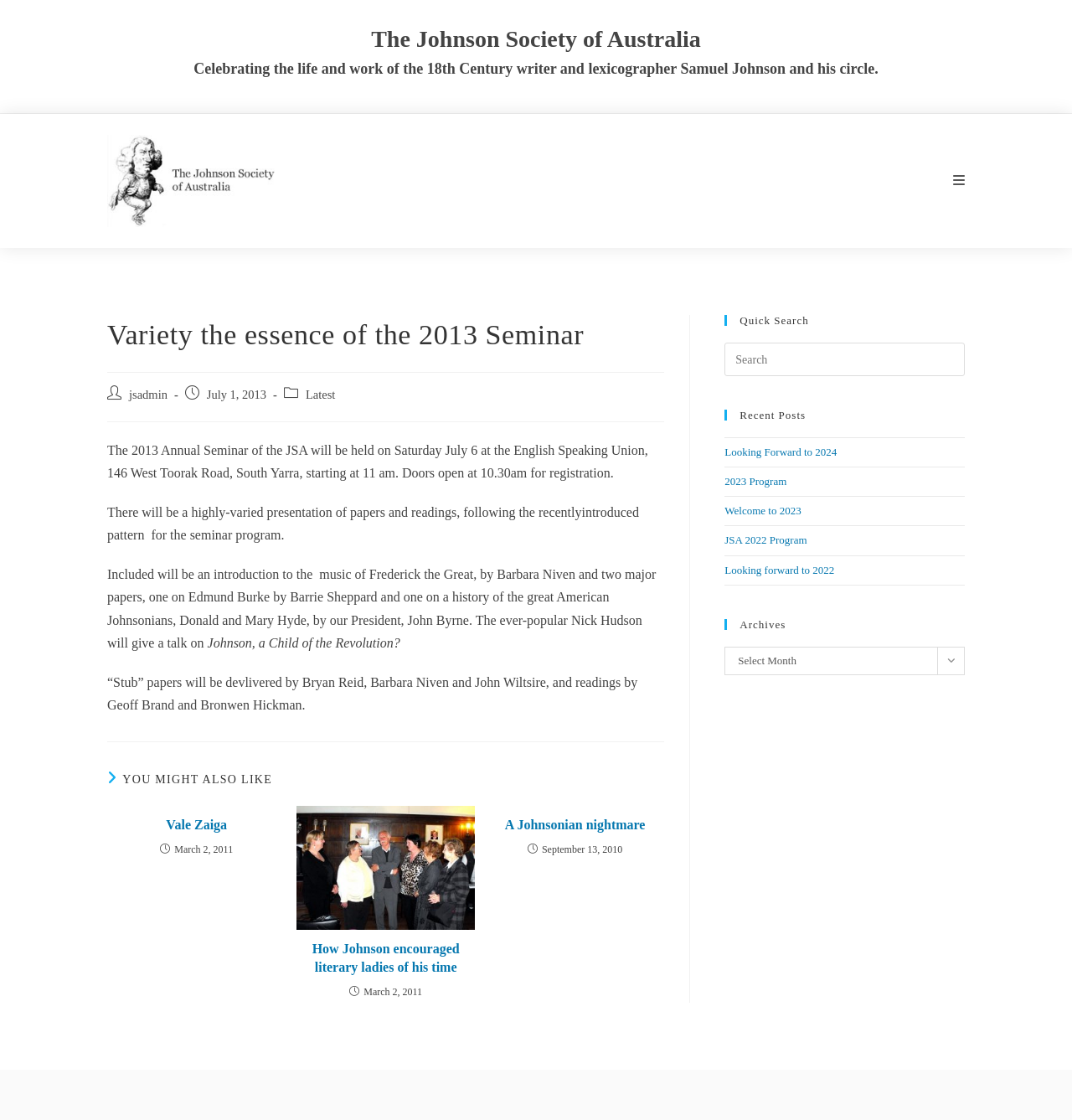Pinpoint the bounding box coordinates of the clickable area necessary to execute the following instruction: "Search this website". The coordinates should be given as four float numbers between 0 and 1, namely [left, top, right, bottom].

[0.676, 0.306, 0.9, 0.336]